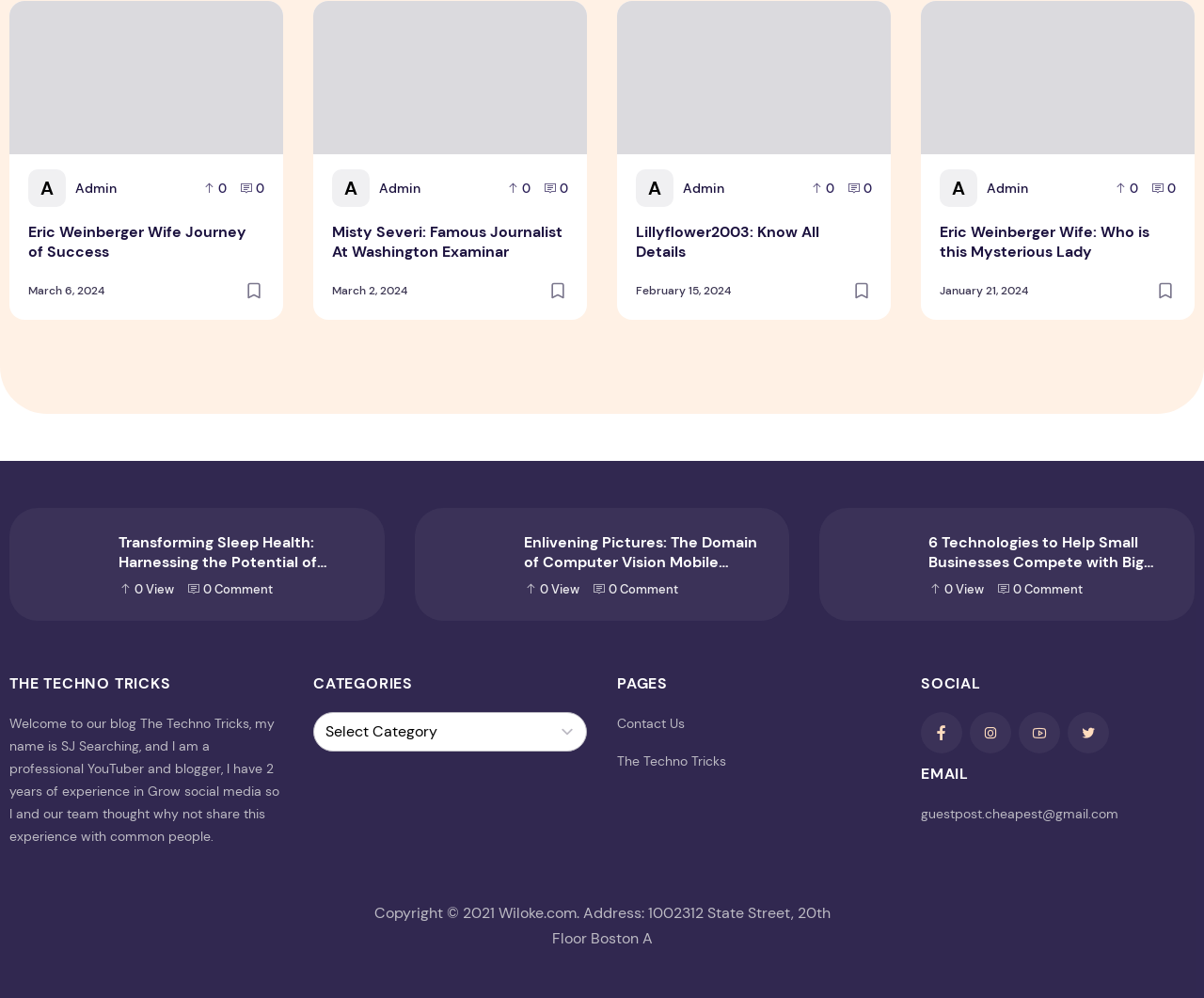Observe the image and answer the following question in detail: How many social media links are there?

I counted the number of social media links at the bottom of the webpage and found four of them: Facebook, Twitter, Instagram, and LinkedIn.